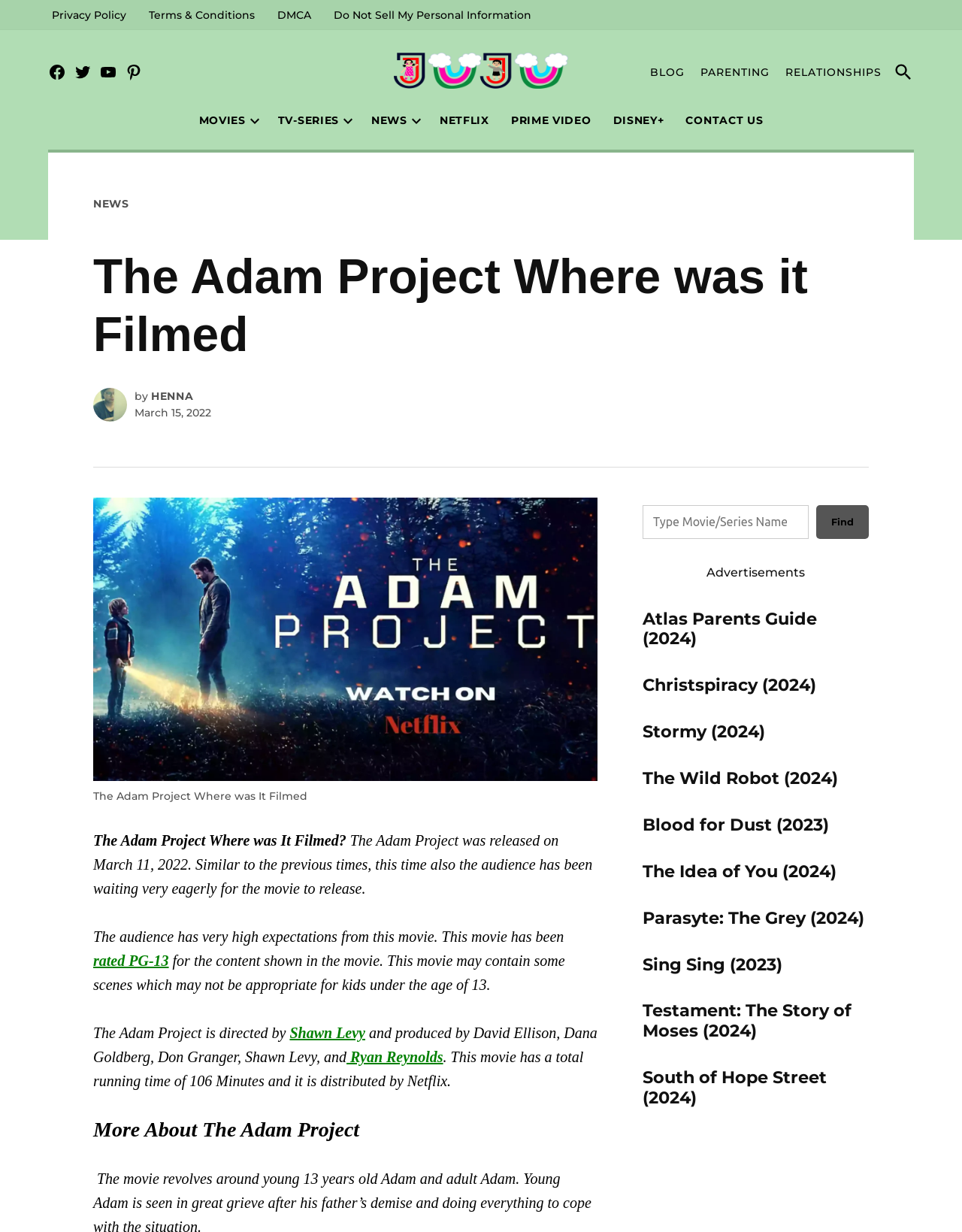Based on the description "News", find the bounding box of the specified UI element.

[0.097, 0.16, 0.134, 0.171]